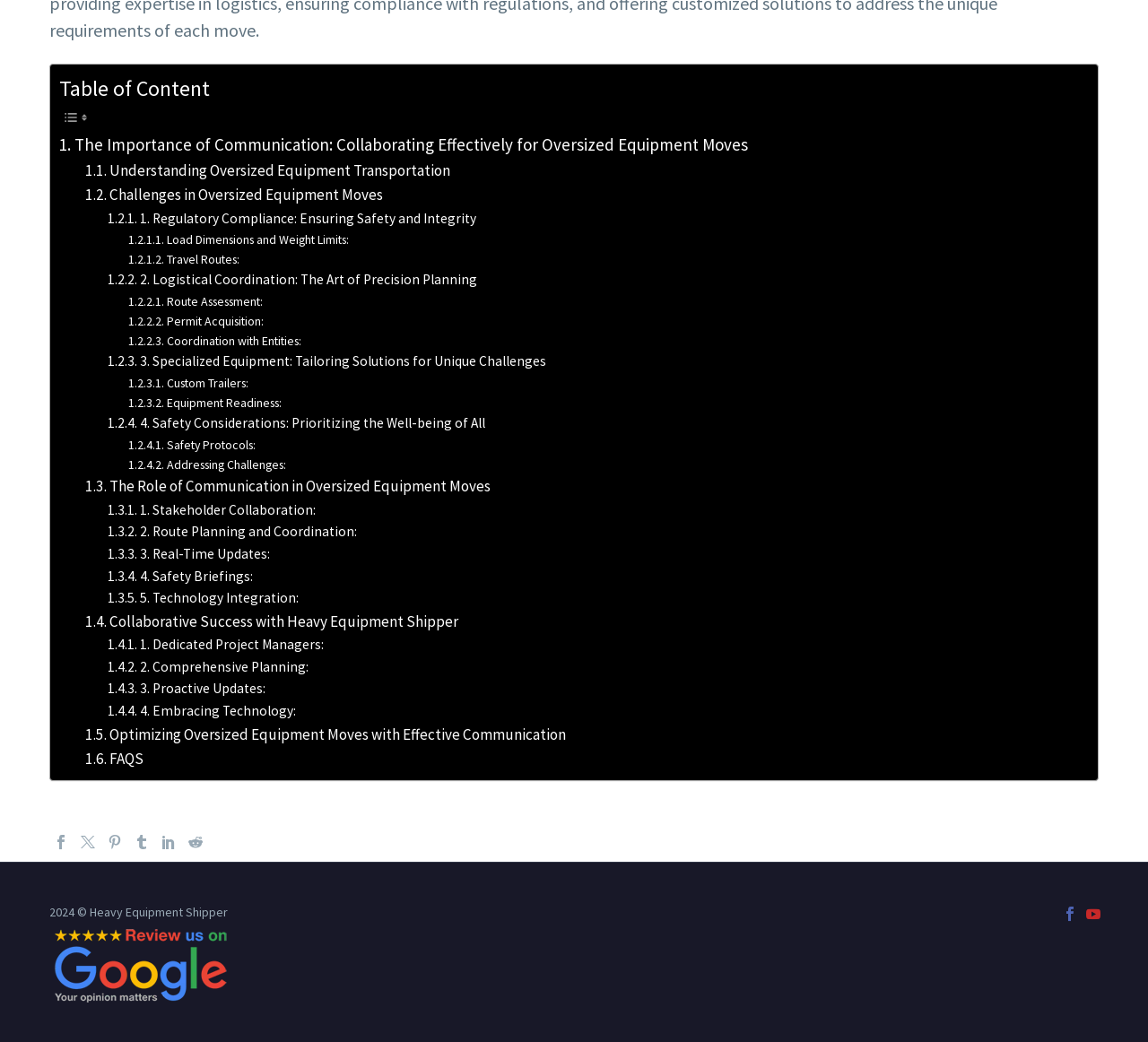Respond to the question below with a single word or phrase:
What is the main topic of the webpage?

Oversized equipment moves